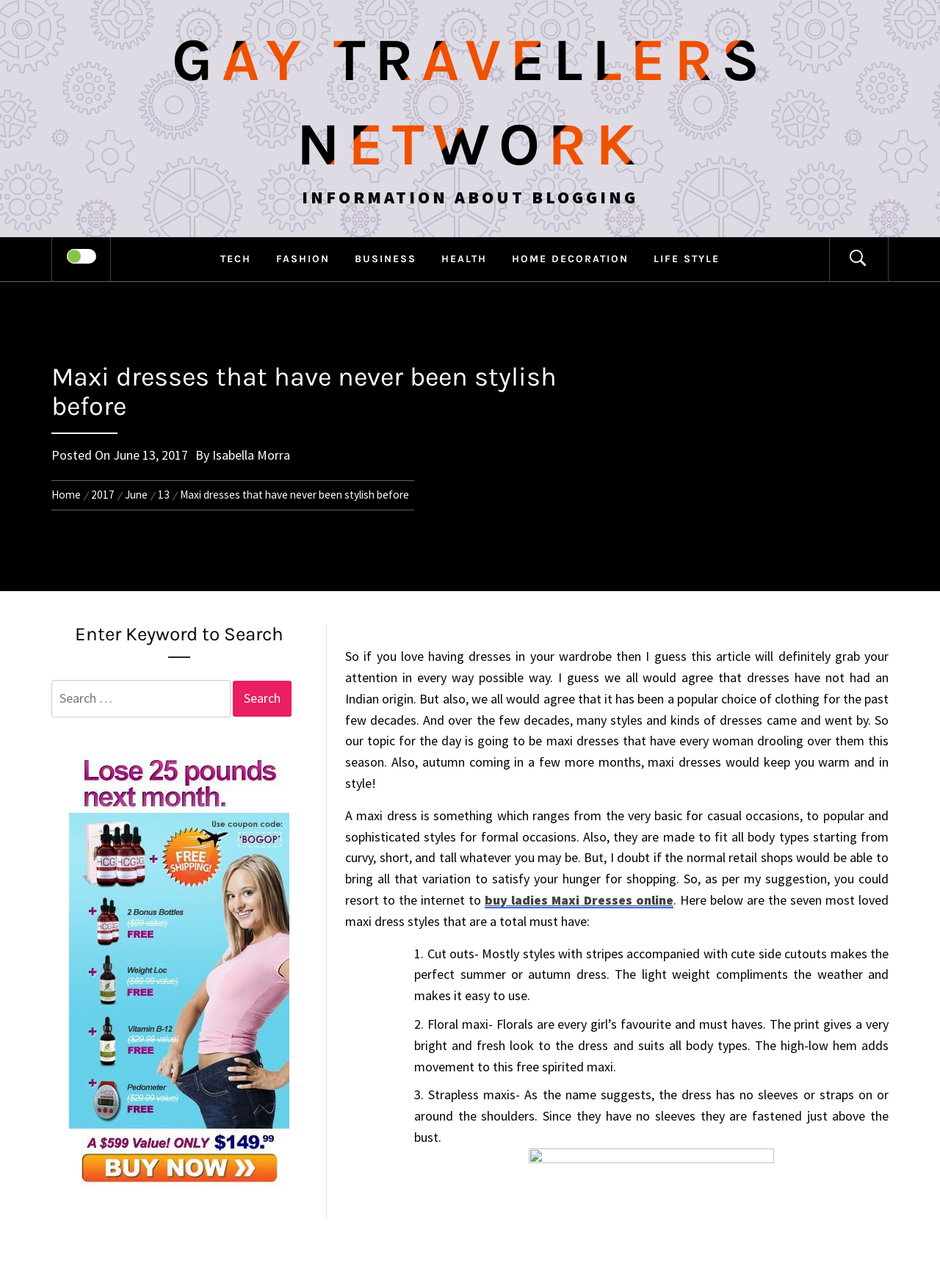Kindly provide the bounding box coordinates of the section you need to click on to fulfill the given instruction: "Check the breadcrumbs navigation".

[0.055, 0.373, 0.441, 0.396]